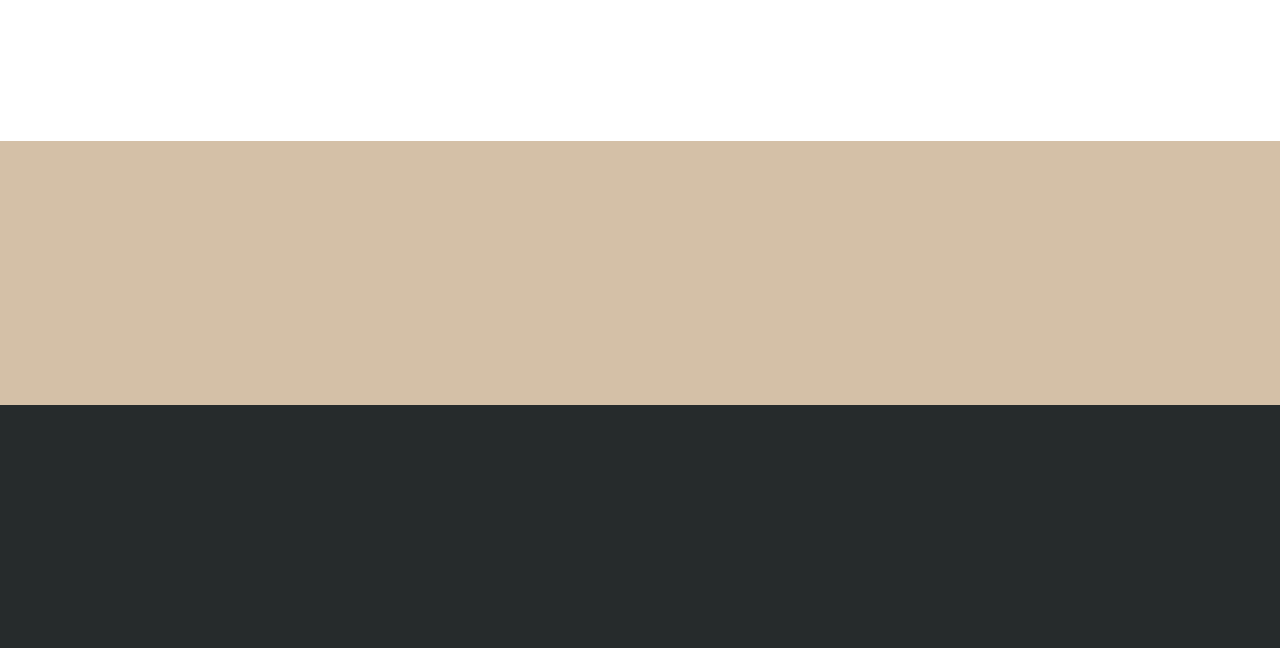What is the platform used to power the website?
Please give a detailed and thorough answer to the question, covering all relevant points.

The footer section contains a link 'Powered by Shopify', indicating that the website is built using the Shopify platform.